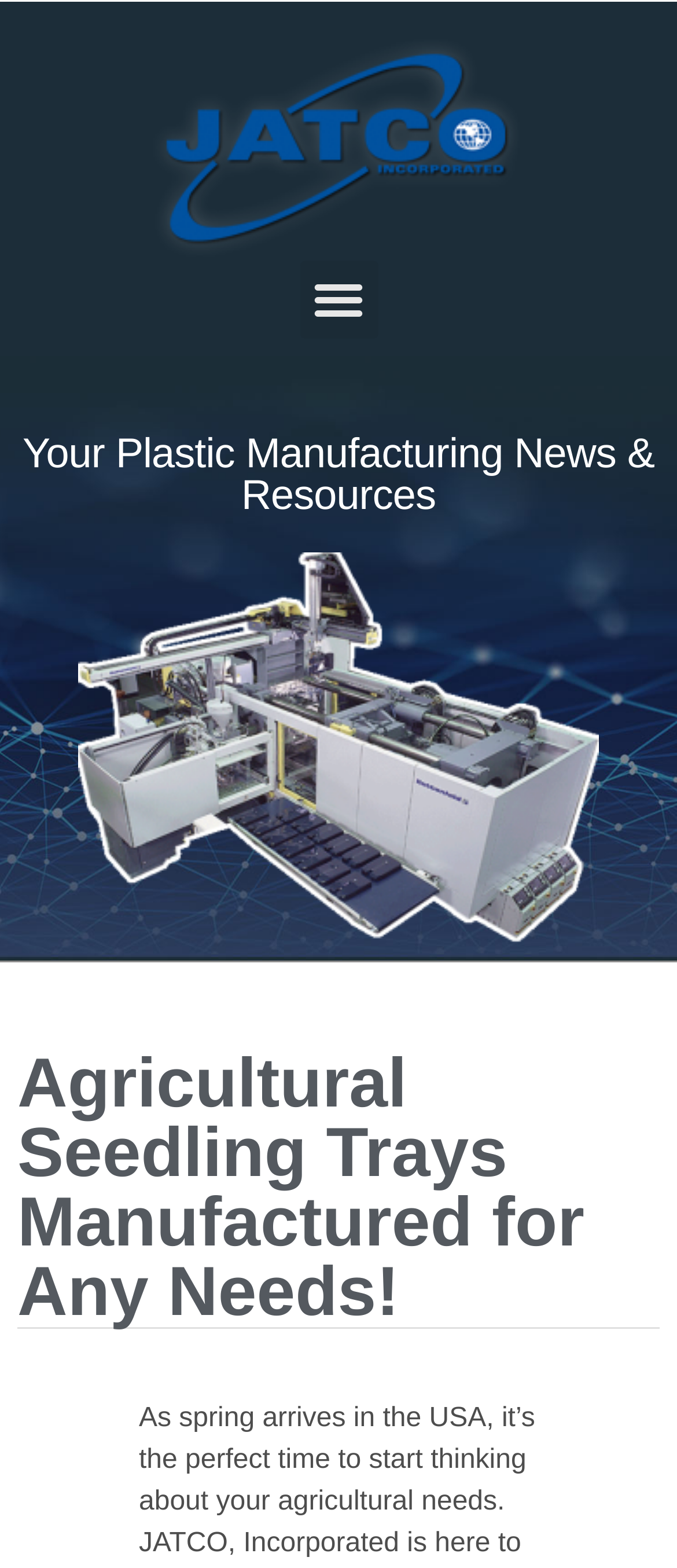Identify the bounding box coordinates for the UI element described as follows: "Menu". Ensure the coordinates are four float numbers between 0 and 1, formatted as [left, top, right, bottom].

[0.442, 0.166, 0.558, 0.216]